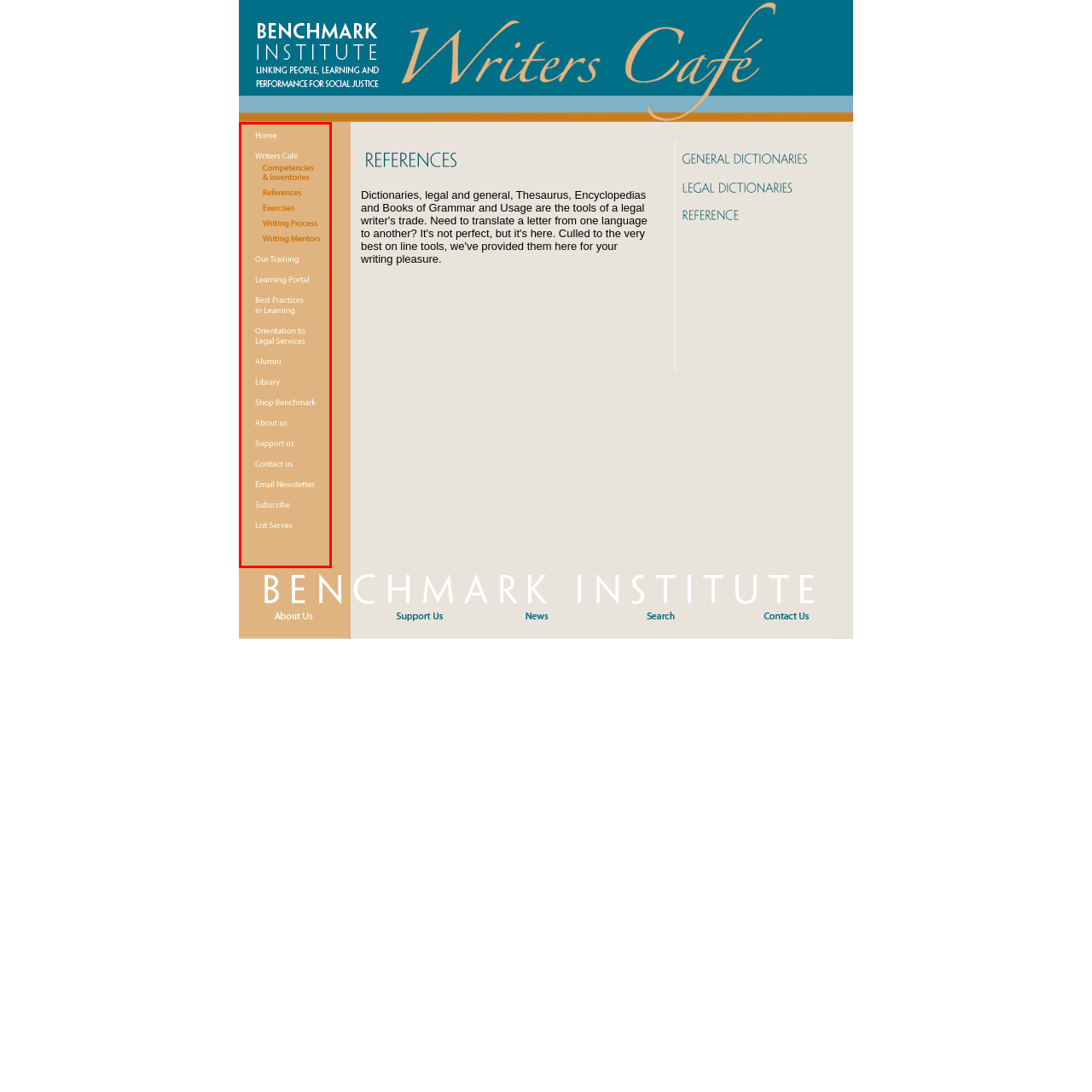What is the purpose of the online translation tools?
Direct your attention to the image bordered by the red bounding box and answer the question in detail, referencing the image.

The online translation tools provided on the webpage are intended to offer useful assistance for translating letters between languages, although they are not perfect, as mentioned in the caption.